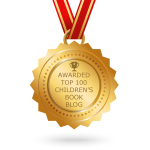Provide a comprehensive description of the image.

This image features a prestigious medal design, symbolizing an award for excellence in children's literature. The medal, illustrated in a shiny gold color, is adorned with a decorative border and hanging from a vibrant red and yellow ribbon. The central inscription reads "AWARDED TOP 100 CHILDREN'S BOOK BLOG," indicating recognition for outstanding contributions in the realm of children's book blogging. This accolade highlights the recipient’s dedication to promoting quality literature for children and emphasizes their status among the best in the field for the year 2022, as recognized by Feedspot.